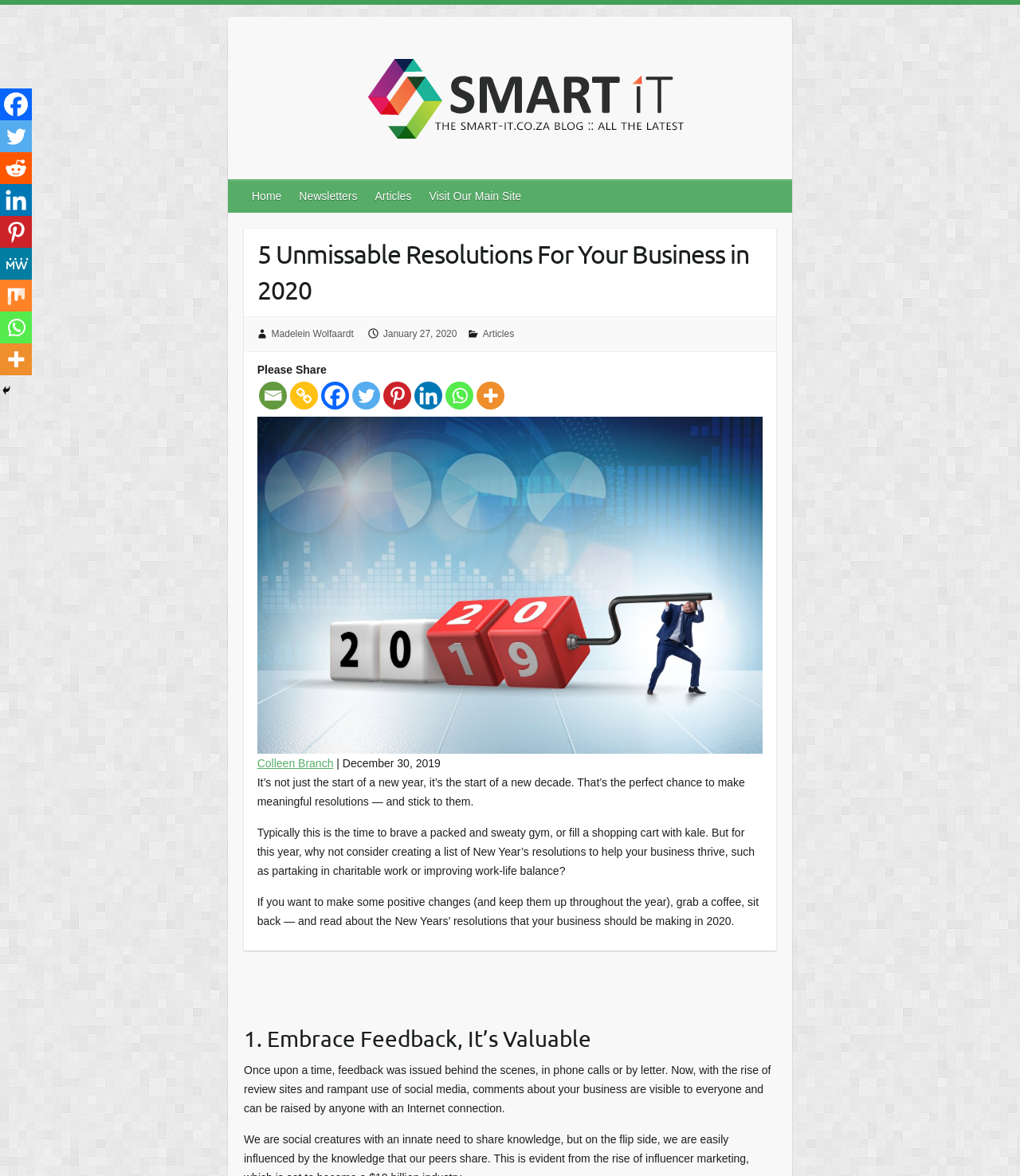Who wrote the article?
Examine the image and provide an in-depth answer to the question.

The author of the article can be found below the title of the article, where it says 'Madelein Wolfaardt' in a link element.